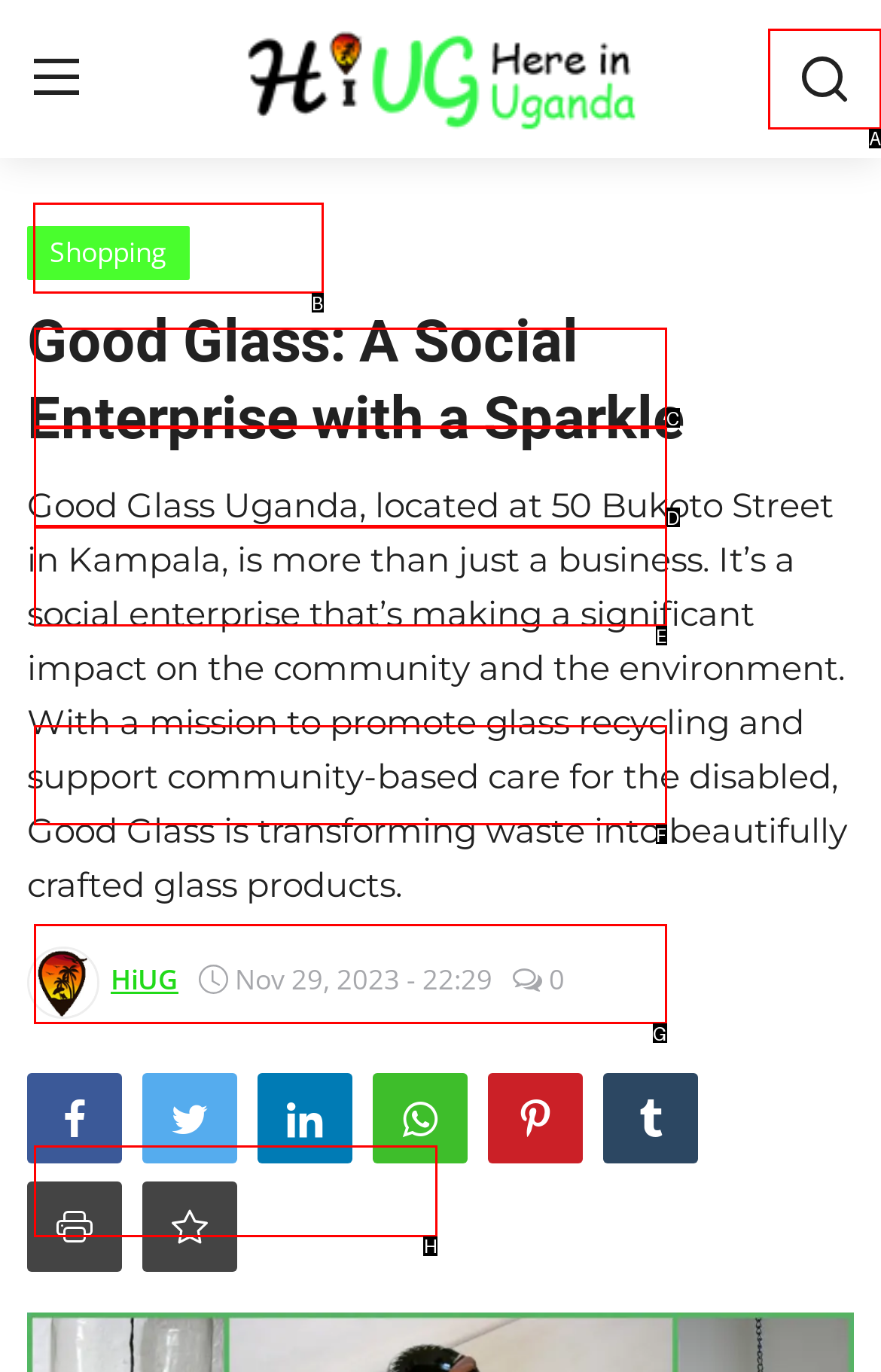Identify the correct UI element to click on to achieve the task: view releases. Provide the letter of the appropriate element directly from the available choices.

None